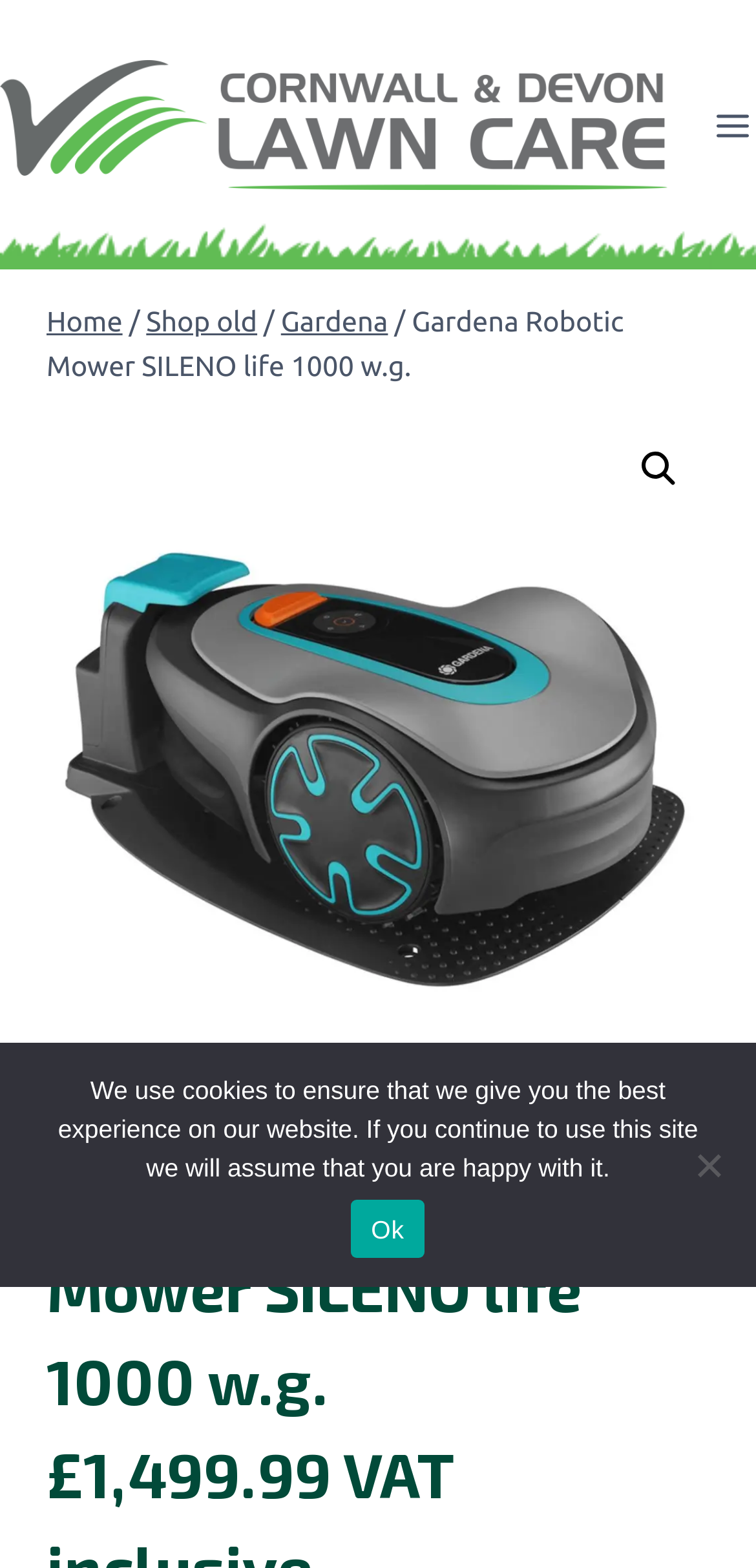What is the position of the search icon?
Your answer should be a single word or phrase derived from the screenshot.

Top-right corner